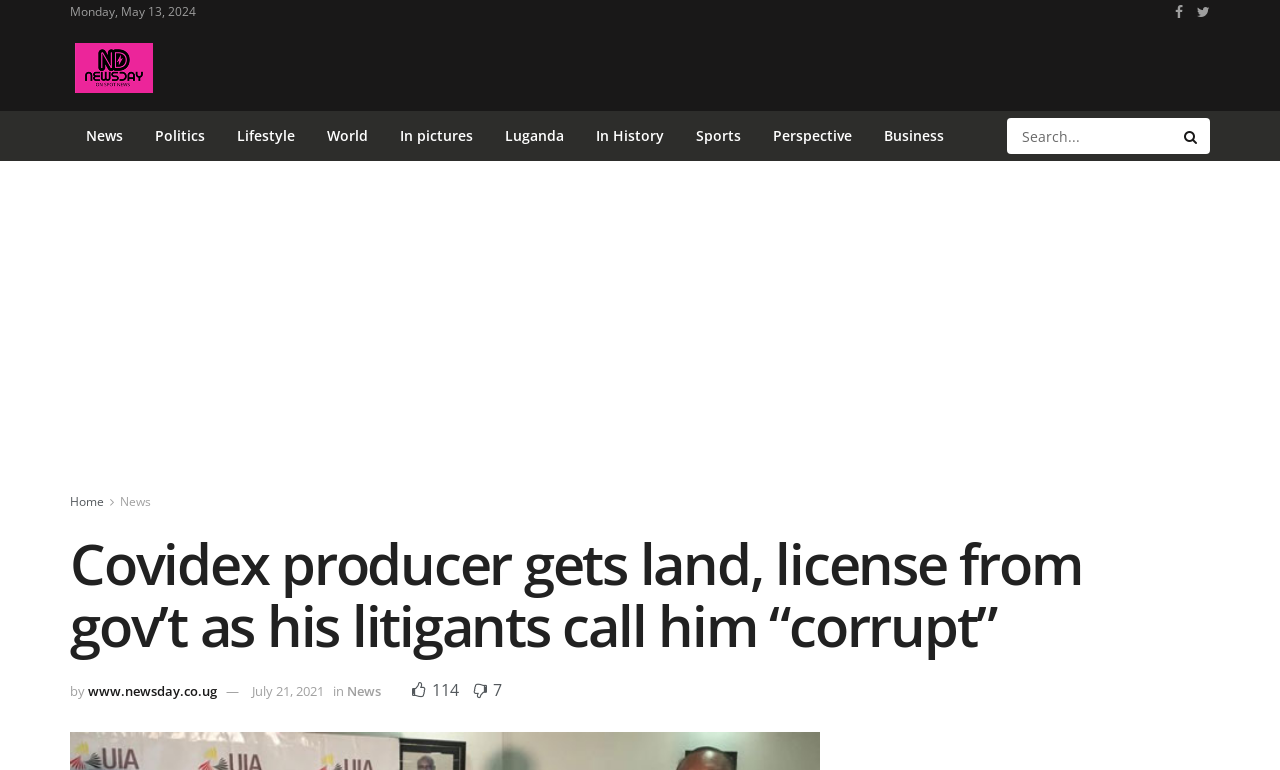Find the bounding box coordinates of the element I should click to carry out the following instruction: "Enter email address to subscribe".

None